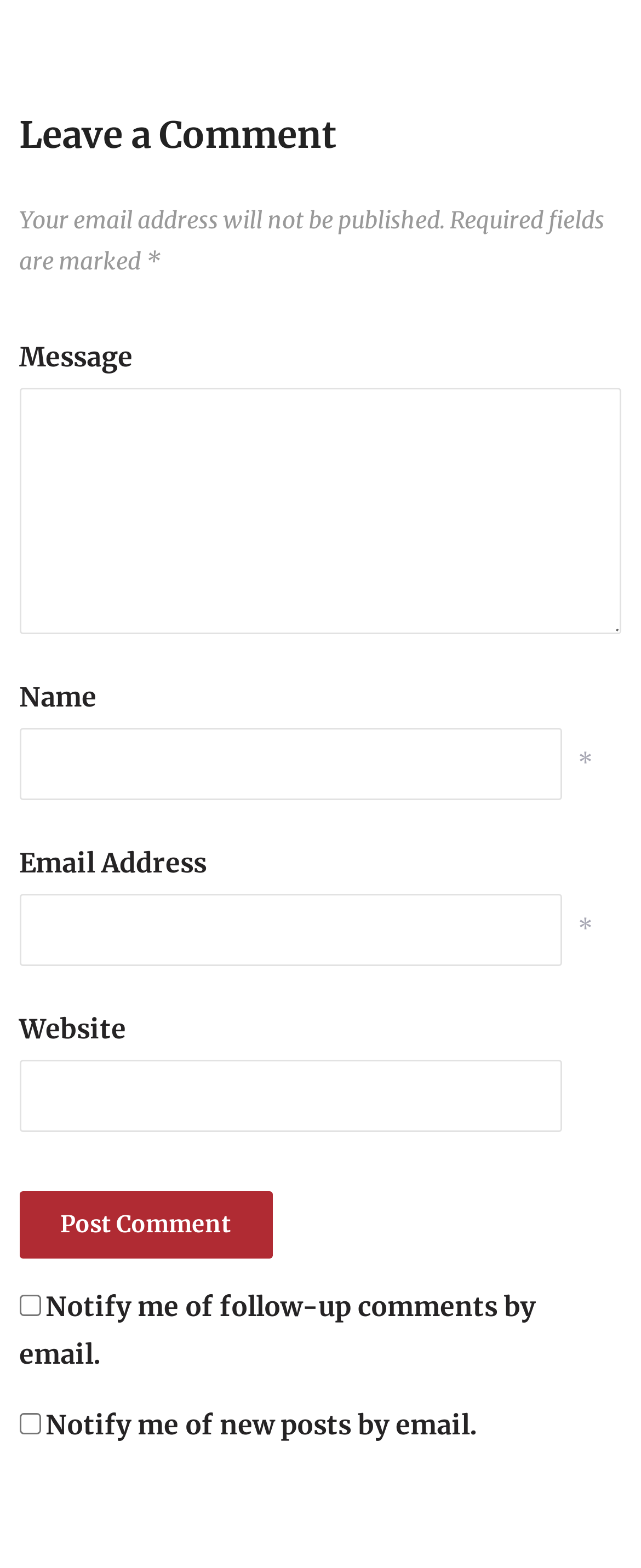What is the function of the 'Post Comment' button?
Relying on the image, give a concise answer in one word or a brief phrase.

Submit comment